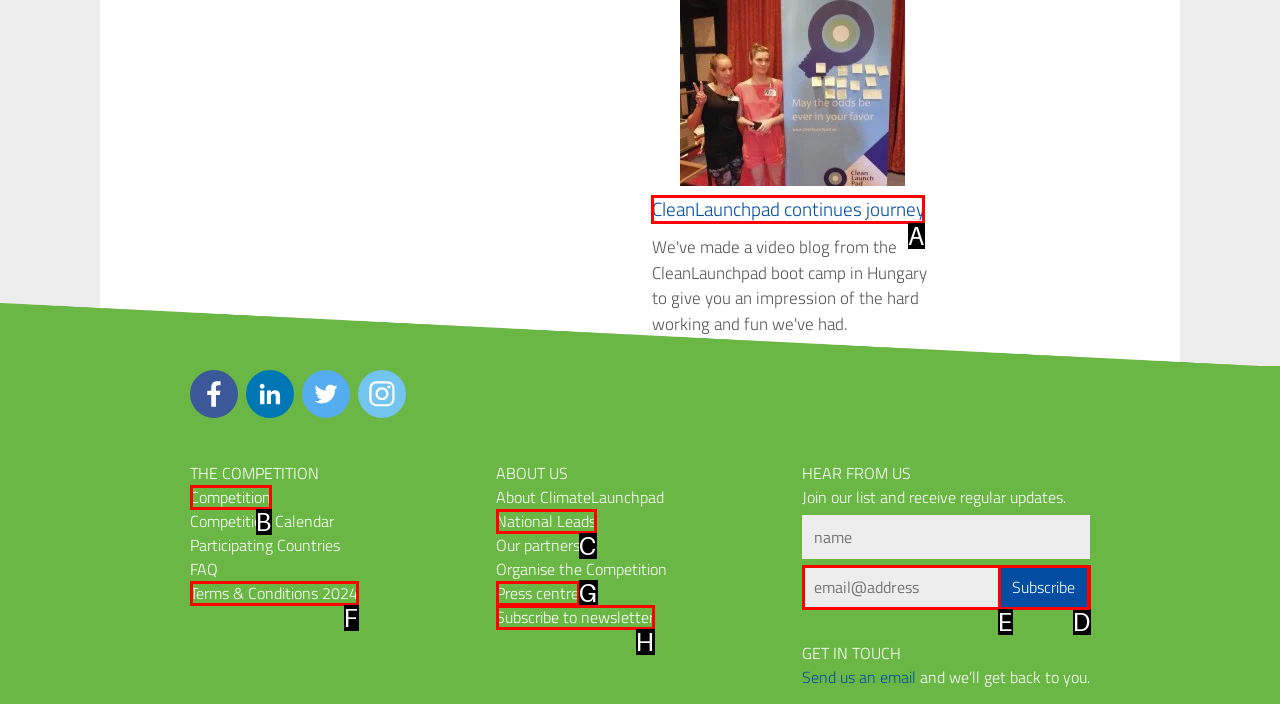Identify the correct UI element to click on to achieve the following task: Click the 'CleanLaunchpad continues journey' link Respond with the corresponding letter from the given choices.

A